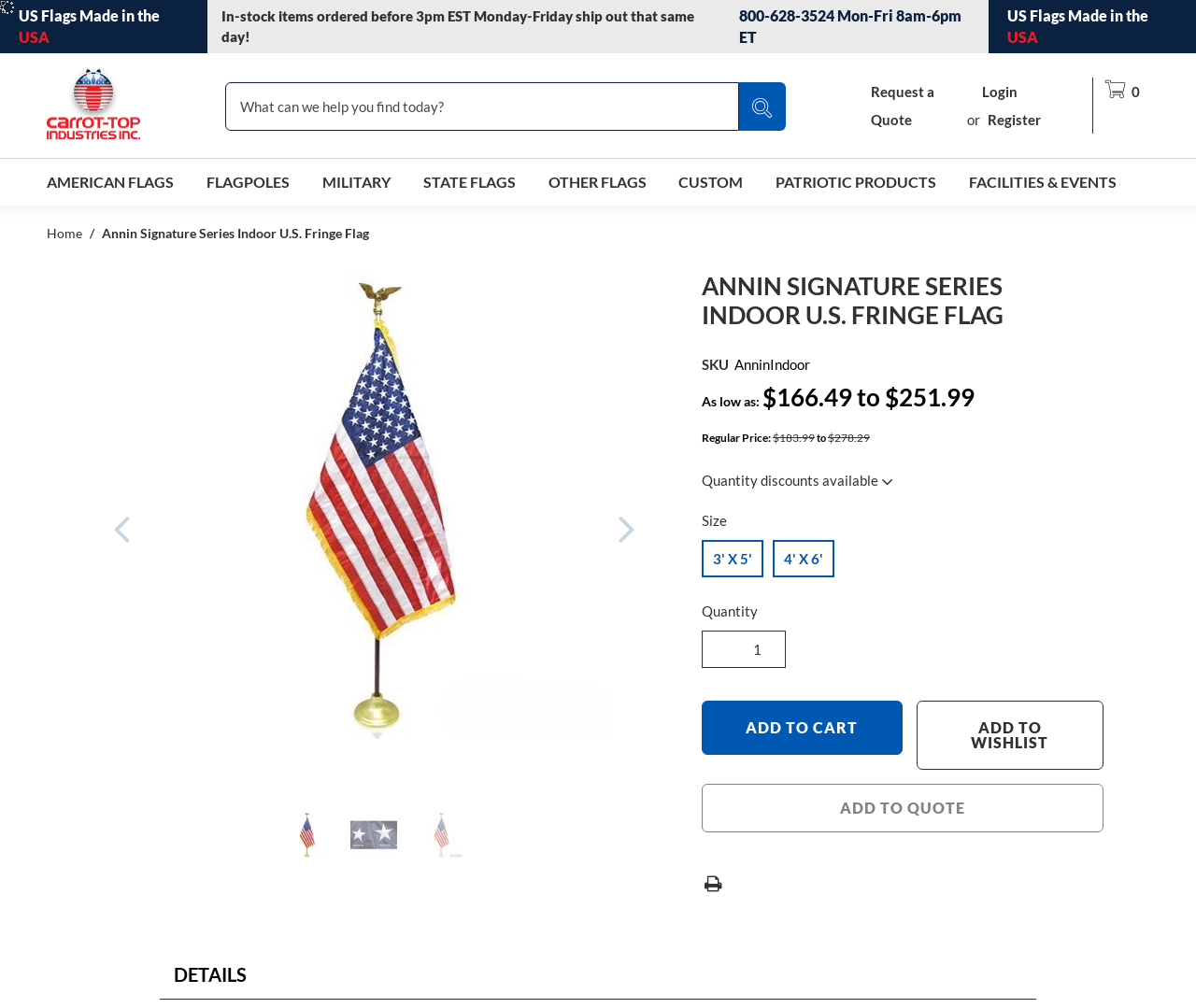Please find the bounding box coordinates of the element that needs to be clicked to perform the following instruction: "Login to your account". The bounding box coordinates should be four float numbers between 0 and 1, represented as [left, top, right, bottom].

[0.82, 0.077, 0.851, 0.105]